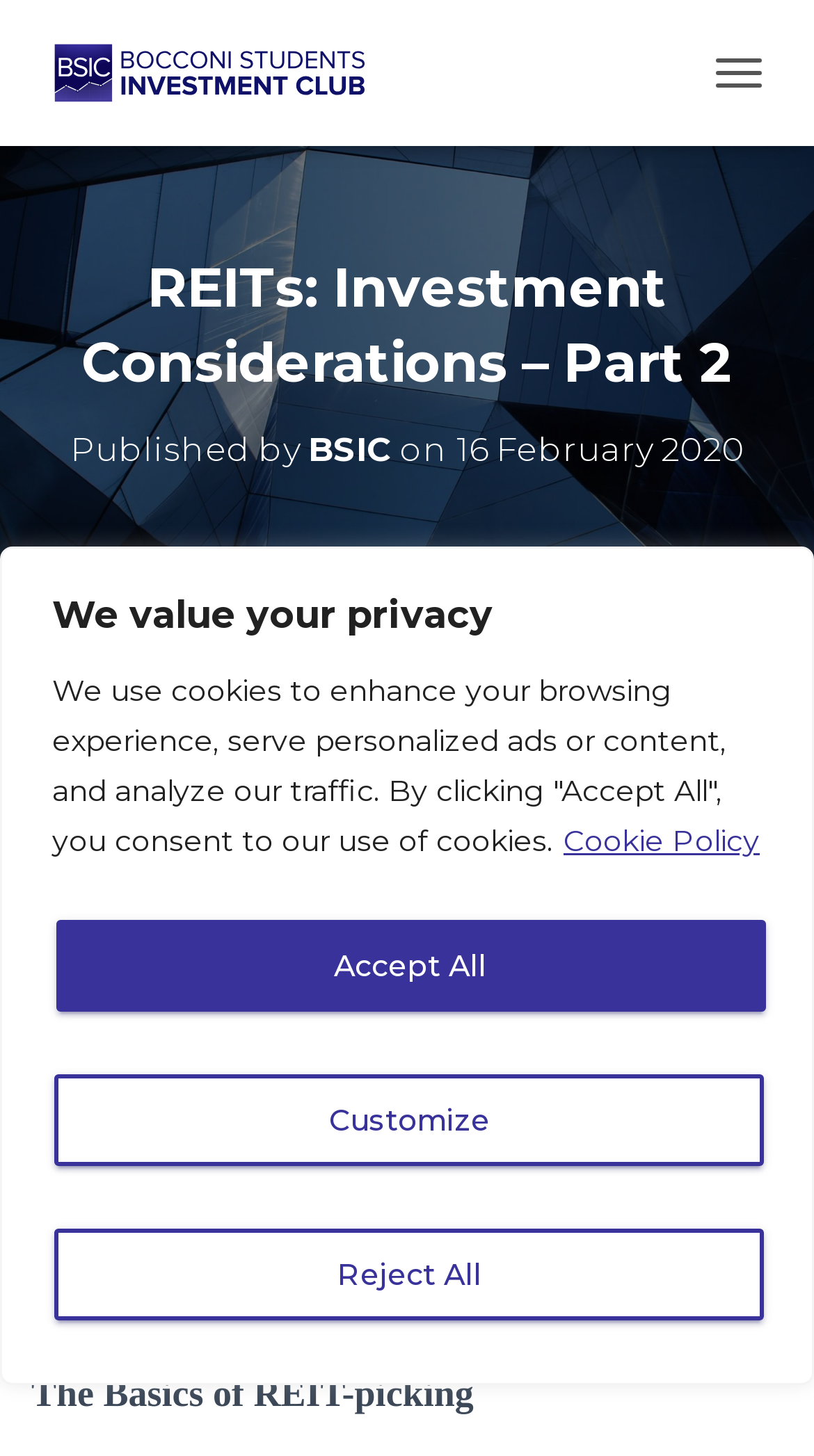Please provide a comprehensive answer to the question based on the screenshot: What is the topic of the previous article?

I found the answer by looking at the text in the middle of the webpage, which mentions the previous article and provides a link to it. The topic of the previous article is 'REITs: Is Liquid Real Estate the Solution for the Late Cycle? – Part 1'.